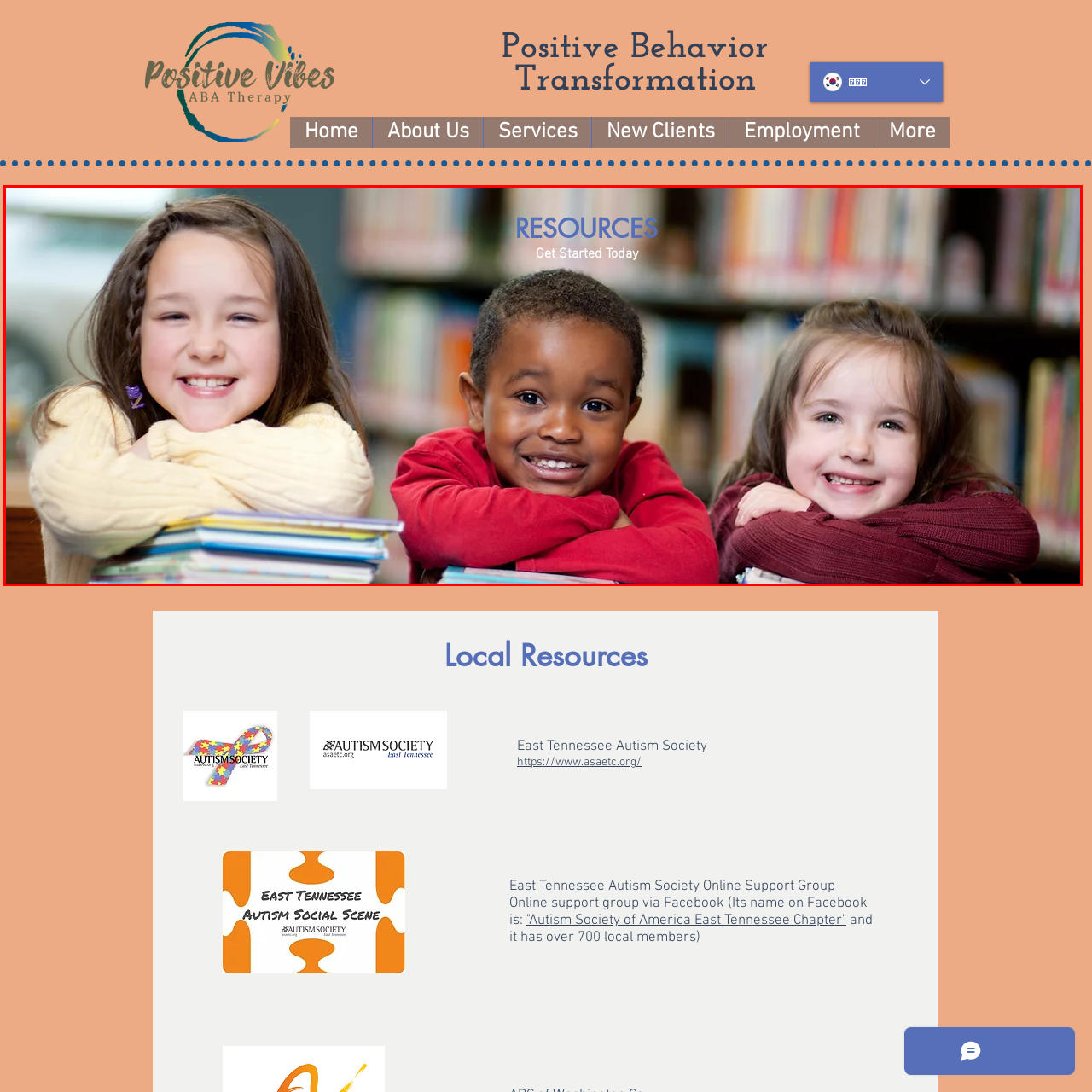Generate a thorough description of the part of the image enclosed by the red boundary.

The image showcases three cheerful children, each resting their arms on a stack of colorful books, exuding playful energy and joy. They are posed in front of a library or a bookshelf filled with various books, indicating a learning environment. The first child on the left has long, wavy hair and a bright smile, dressed in a light sweater. The middle child, with a lively expression, wears a red shirt and has short, curly hair, contributing to the diversity of the group. The girl on the right sports her hair down and smiles warmly, dressed in a cream-colored sweater. Above them, the words "RESOURCES" and "Get Started Today" are prominently displayed, suggesting a focus on educational materials and support services available to children and their families. The atmosphere radiates positivity and encouragement, highlighting the importance of accessible resources for childhood development.